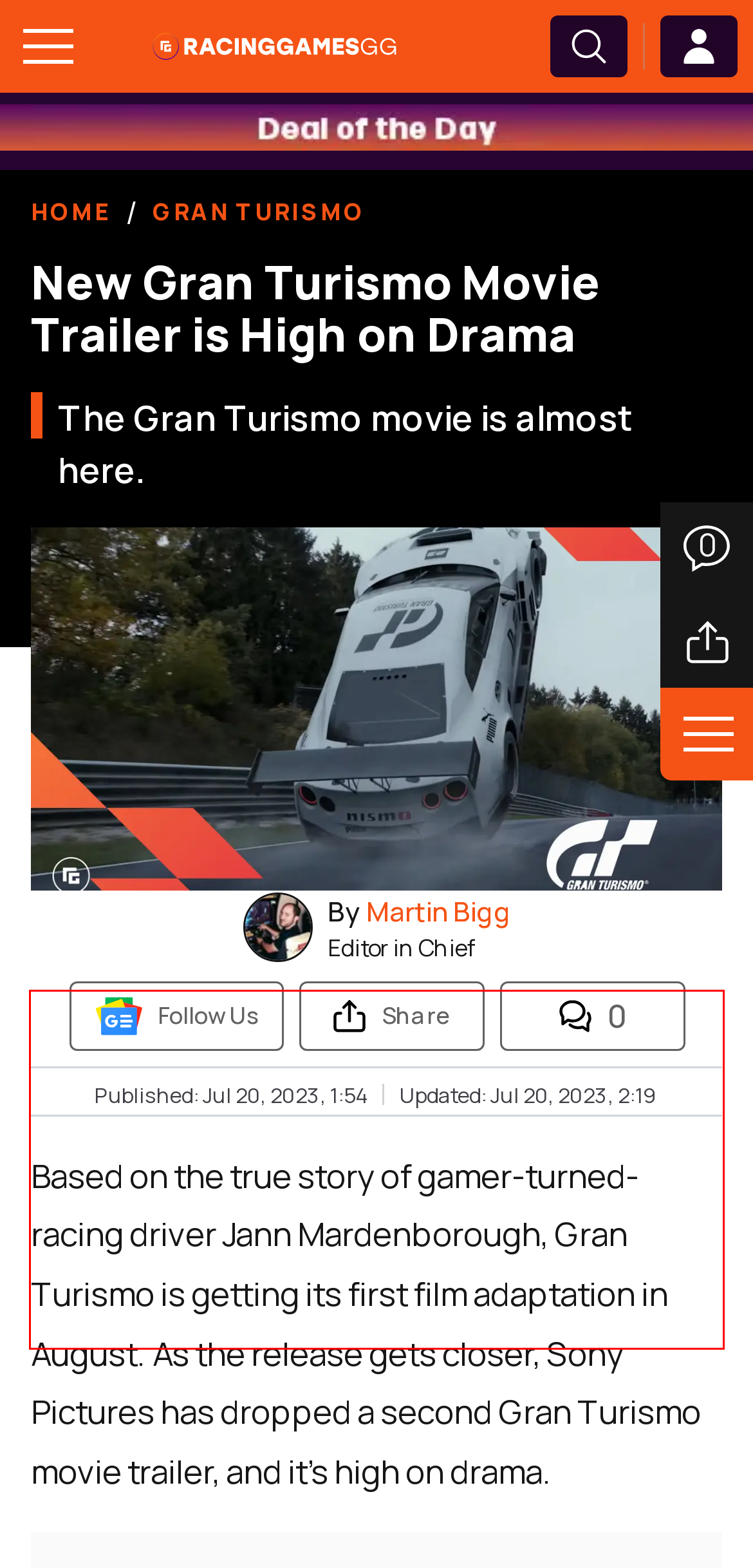Please examine the webpage screenshot and extract the text within the red bounding box using OCR.

Based on the true story of gamer-turned-racing driver Jann Mardenborough, Gran Turismo is getting its first film adaptation in August. As the release gets closer, Sony Pictures has dropped a second Gran Turismo movie trailer, and it’s high on drama.